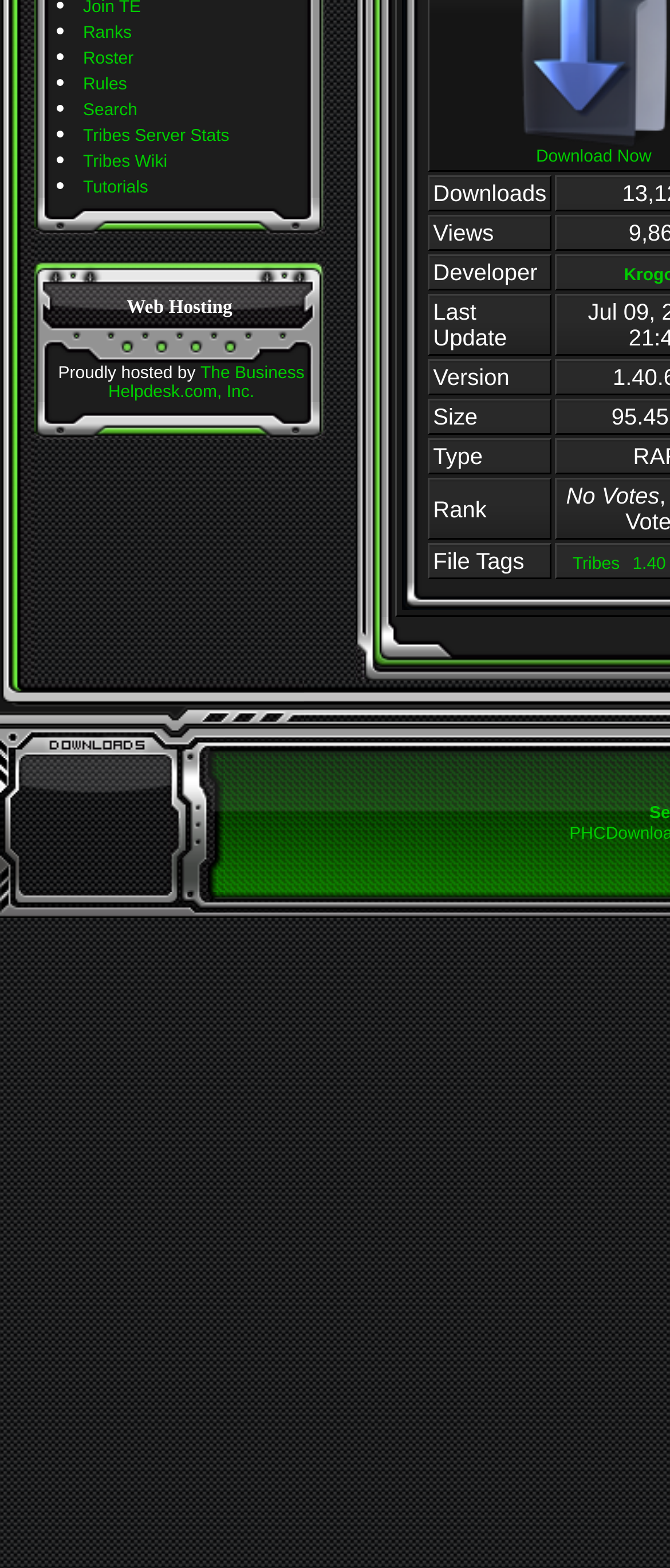Determine the bounding box coordinates for the UI element matching this description: "Tribes Wiki".

[0.124, 0.098, 0.25, 0.11]